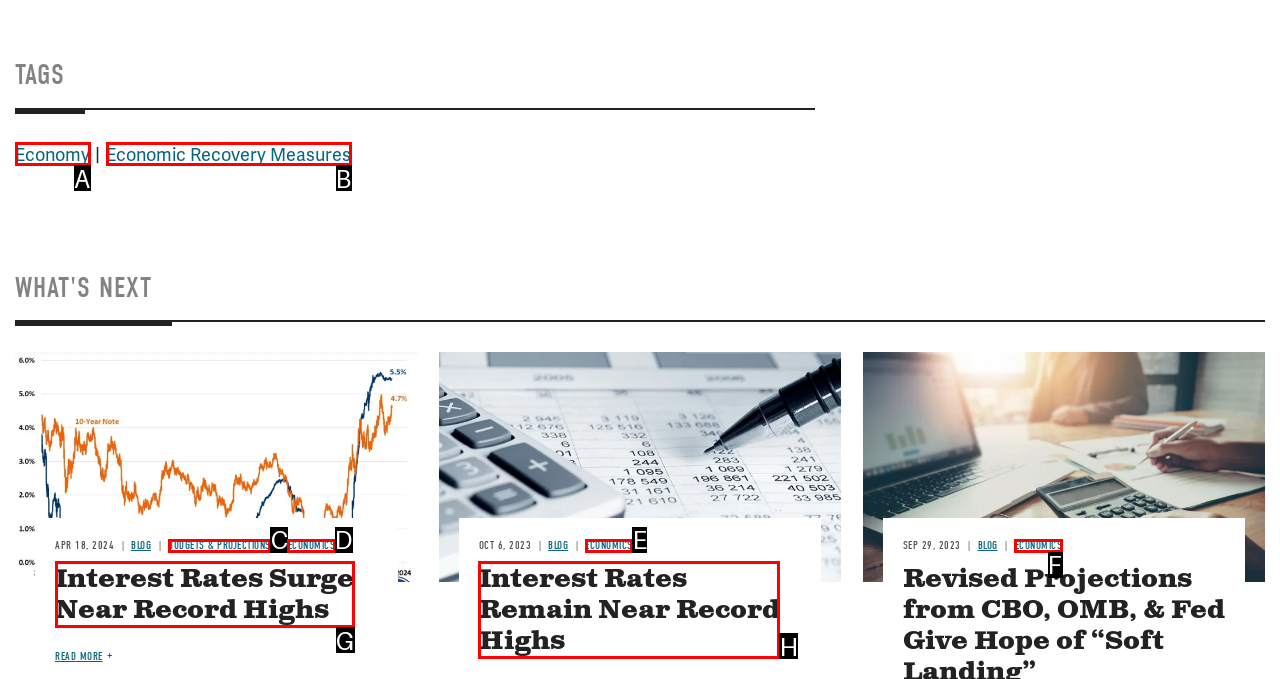Which lettered option matches the following description: Budgets & Projections
Provide the letter of the matching option directly.

C